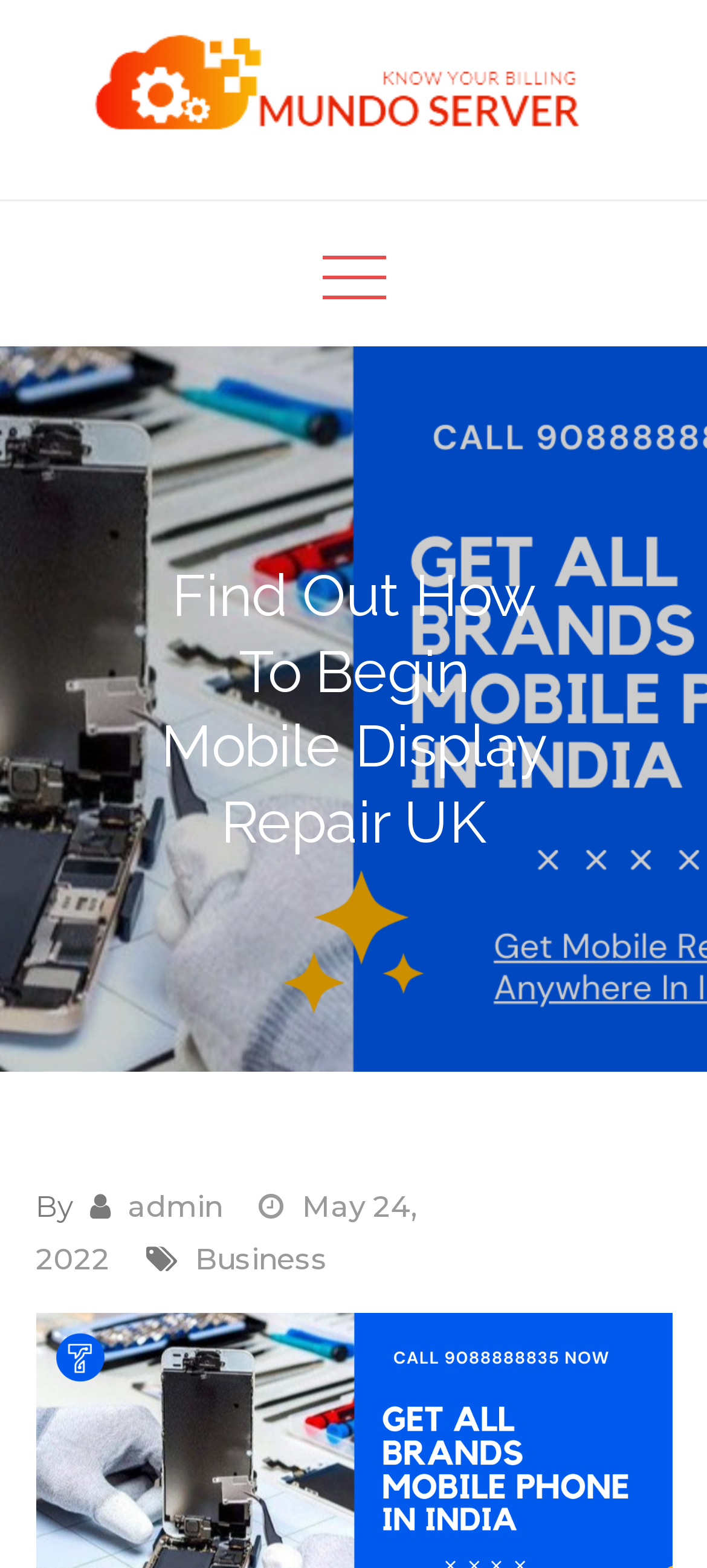Consider the image and give a detailed and elaborate answer to the question: 
How many headings are there on the webpage?

There are two headings on the webpage, one at the top with the text 'Mundo Server' and another in the middle with the text 'Find Out How To Begin Mobile Display Repair UK'.